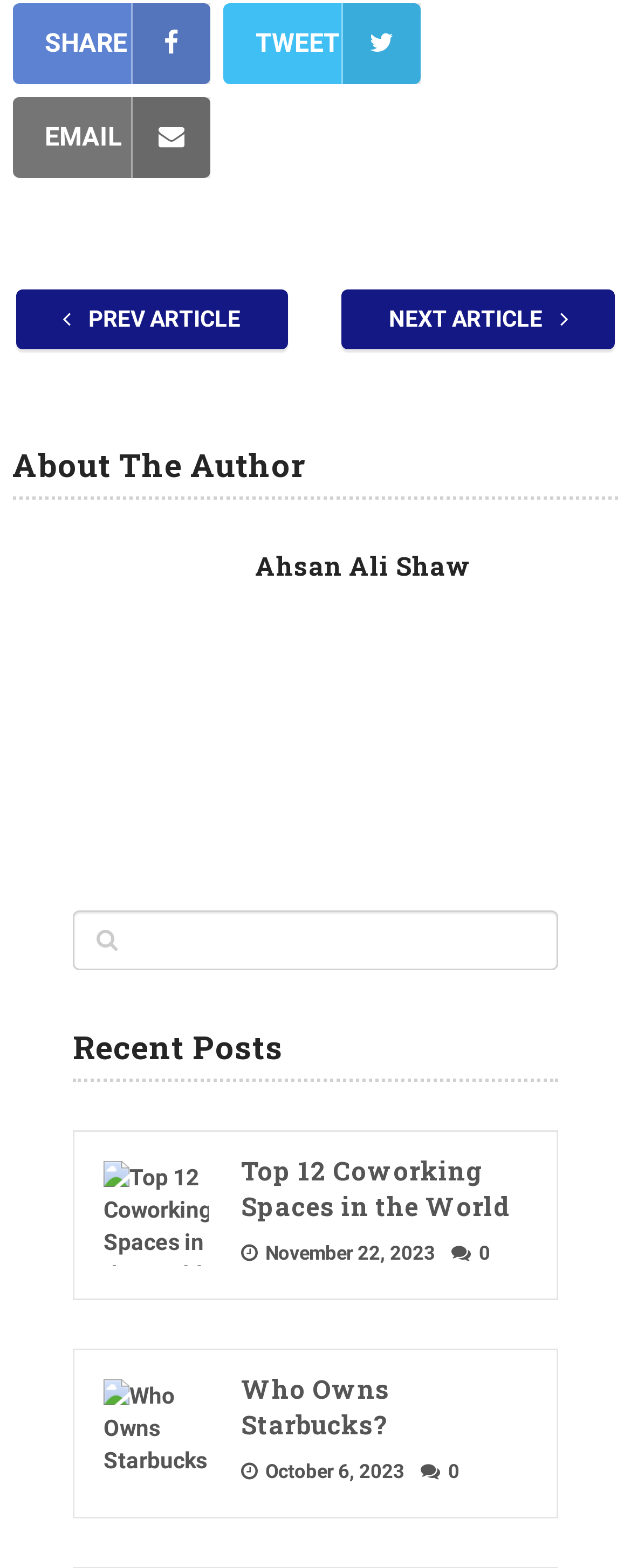Examine the image carefully and respond to the question with a detailed answer: 
What is the purpose of the icon with code ?

I found the purpose of the icon with code  by looking at the link element with the text 'SHARE ', which suggests that the icon is used for sharing.